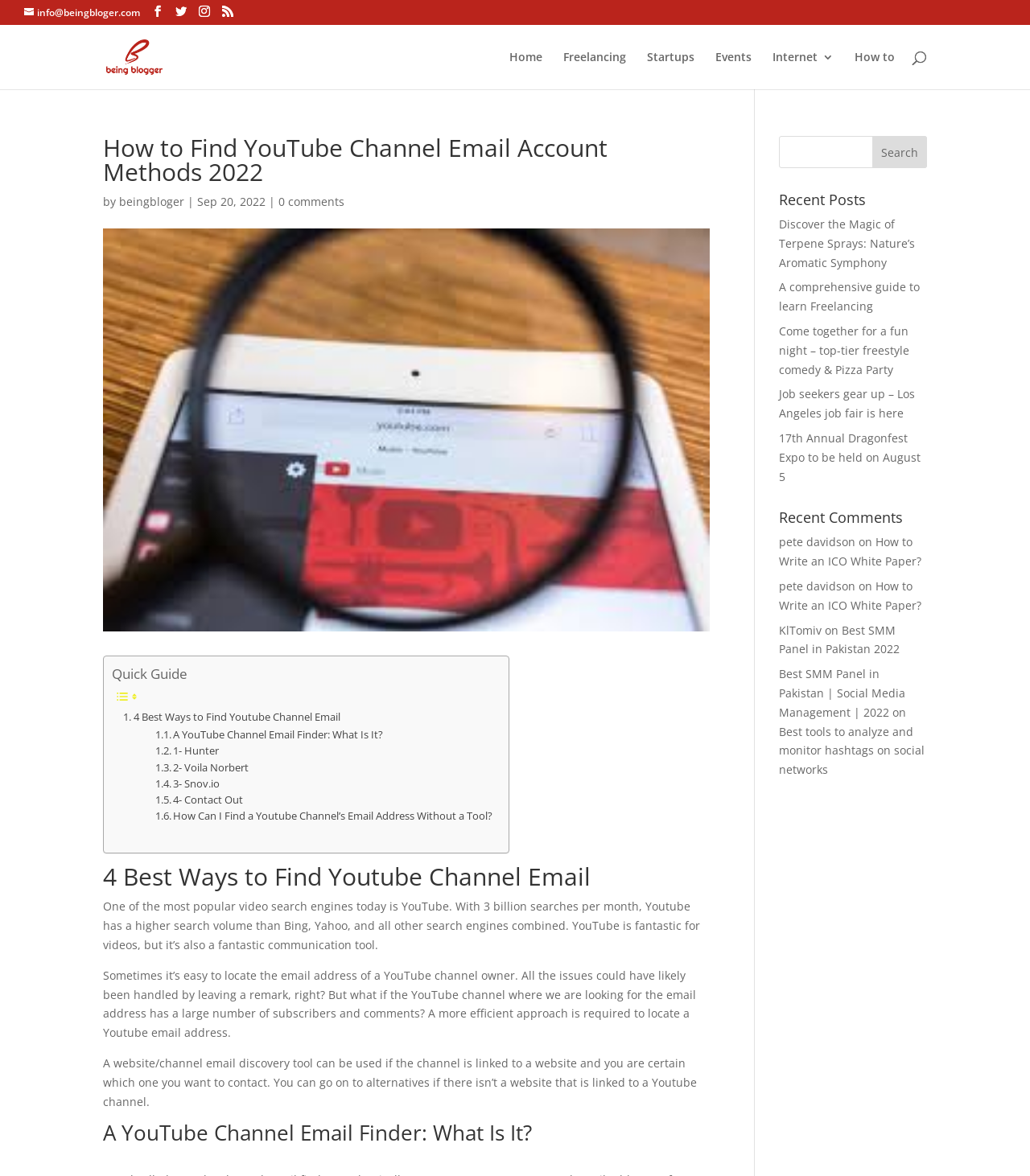Give the bounding box coordinates for the element described as: "value="Search"".

[0.847, 0.116, 0.9, 0.143]